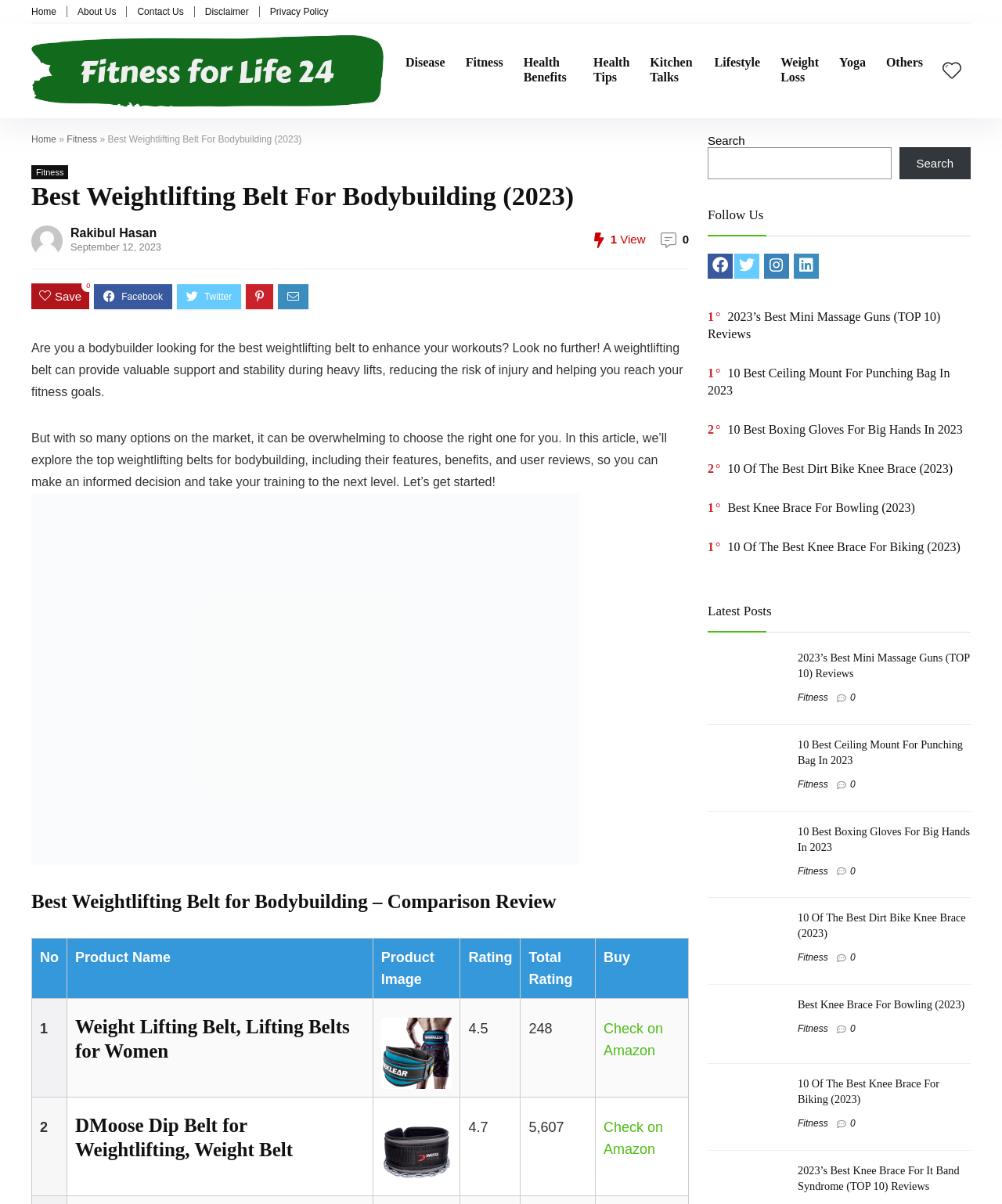Determine the bounding box coordinates of the area to click in order to meet this instruction: "Follow on Facebook".

[0.706, 0.211, 0.731, 0.231]